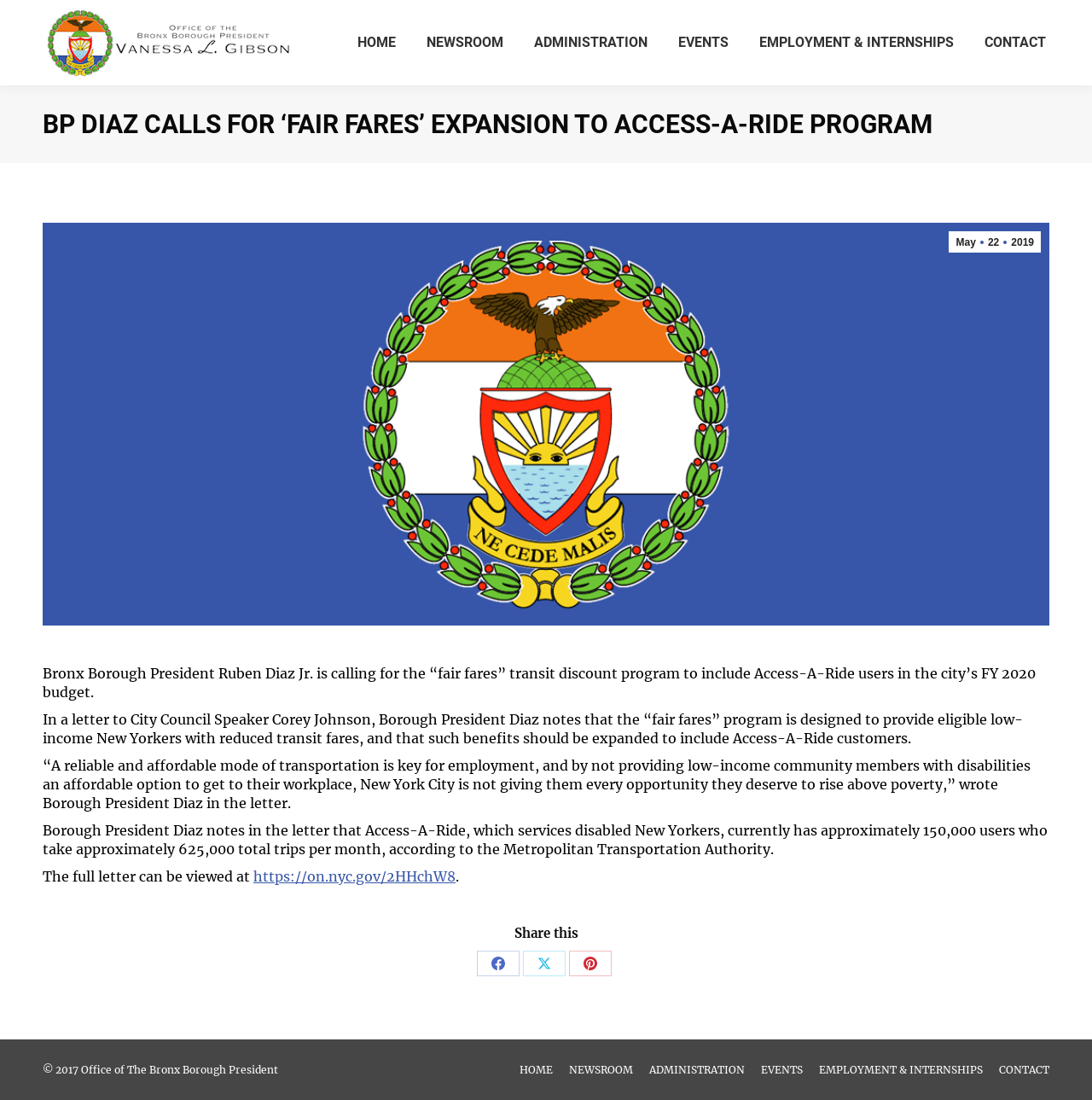Determine the bounding box of the UI component based on this description: "EMPLOYMENT & INTERNSHIPS". The bounding box coordinates should be four float values between 0 and 1, i.e., [left, top, right, bottom].

[0.75, 0.966, 0.9, 0.98]